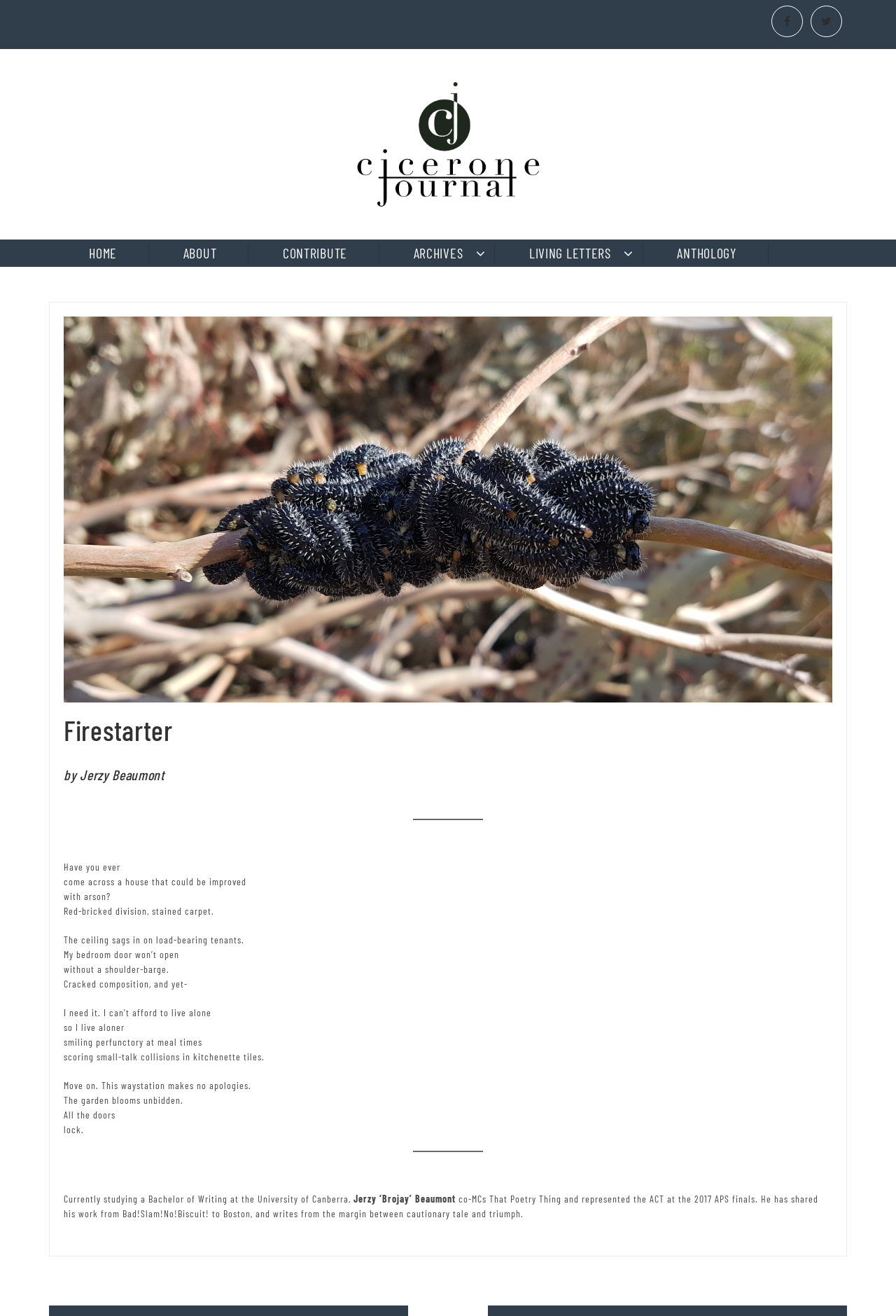Determine the bounding box coordinates for the area that needs to be clicked to fulfill this task: "View the Archives". The coordinates must be given as four float numbers between 0 and 1, i.e., [left, top, right, bottom].

[0.426, 0.185, 0.553, 0.2]